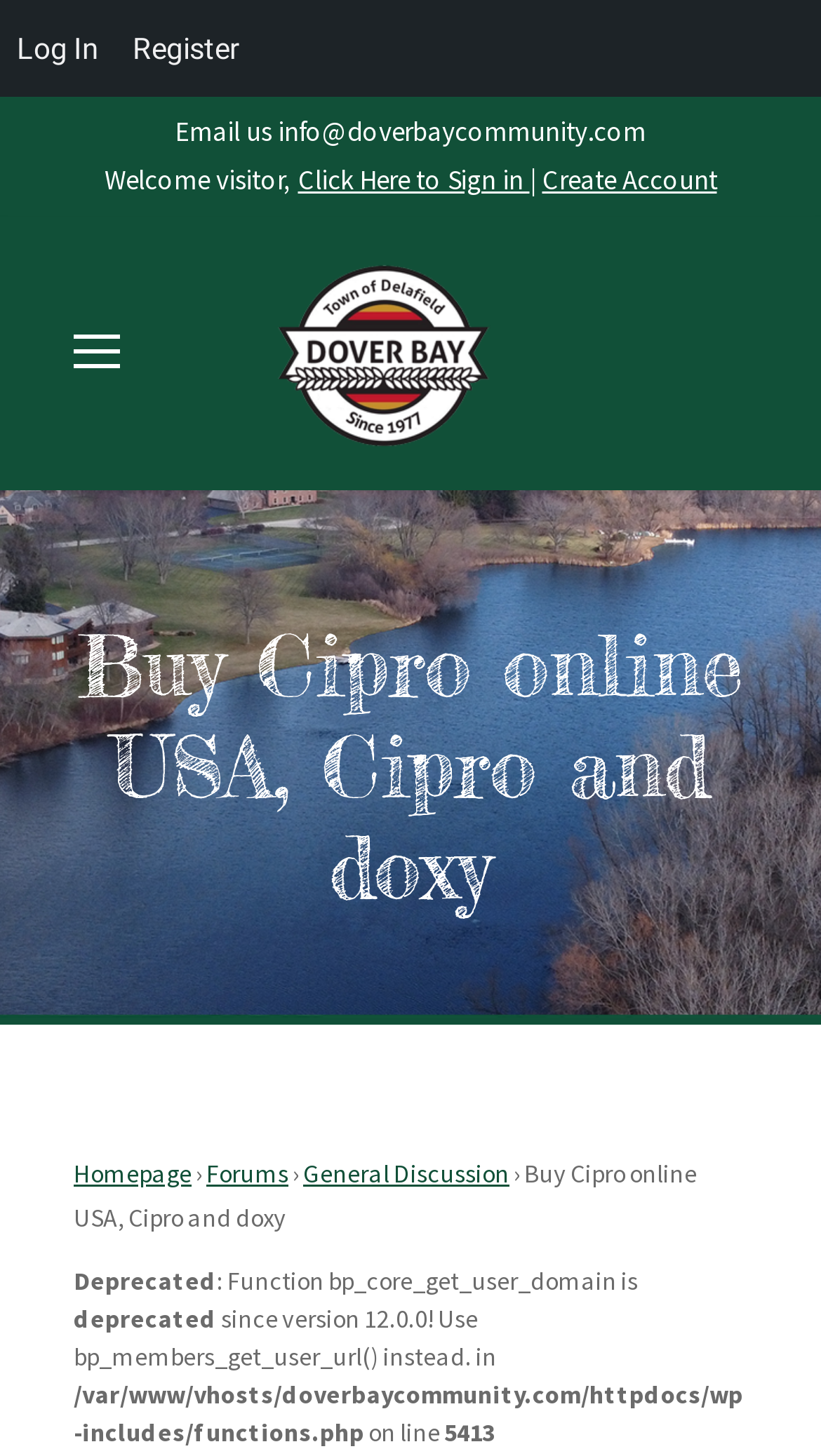Locate the bounding box coordinates of the clickable area needed to fulfill the instruction: "Go to forums".

[0.251, 0.794, 0.351, 0.816]